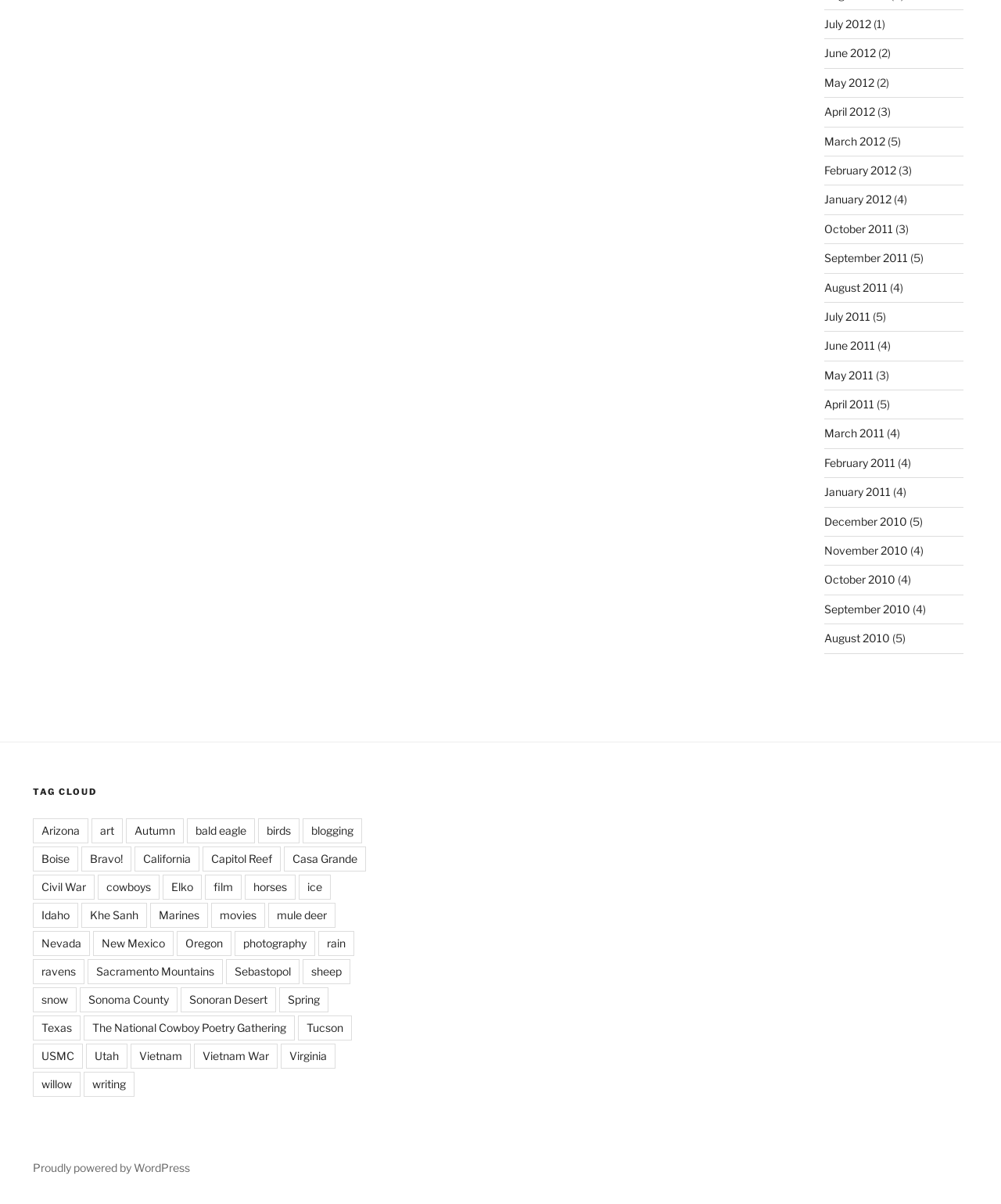Highlight the bounding box of the UI element that corresponds to this description: "Git".

None